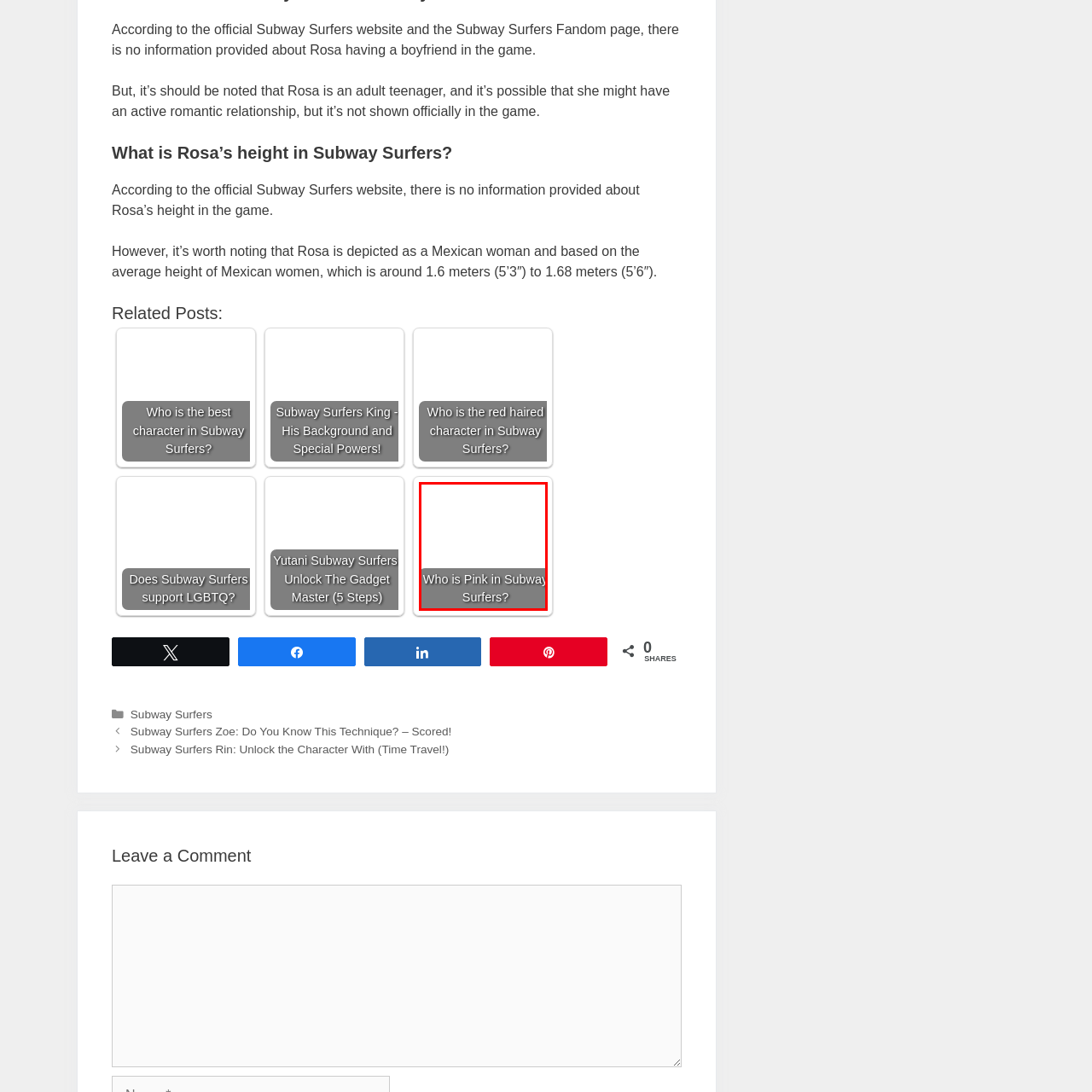What is the game environment in Subway Surfers?
Look at the image enclosed by the red bounding box and give a detailed answer using the visual information available in the image.

The game environment in Subway Surfers is a subway setting, where players navigate through various subway environments while avoiding obstacles, which is a key aspect of the game's design.